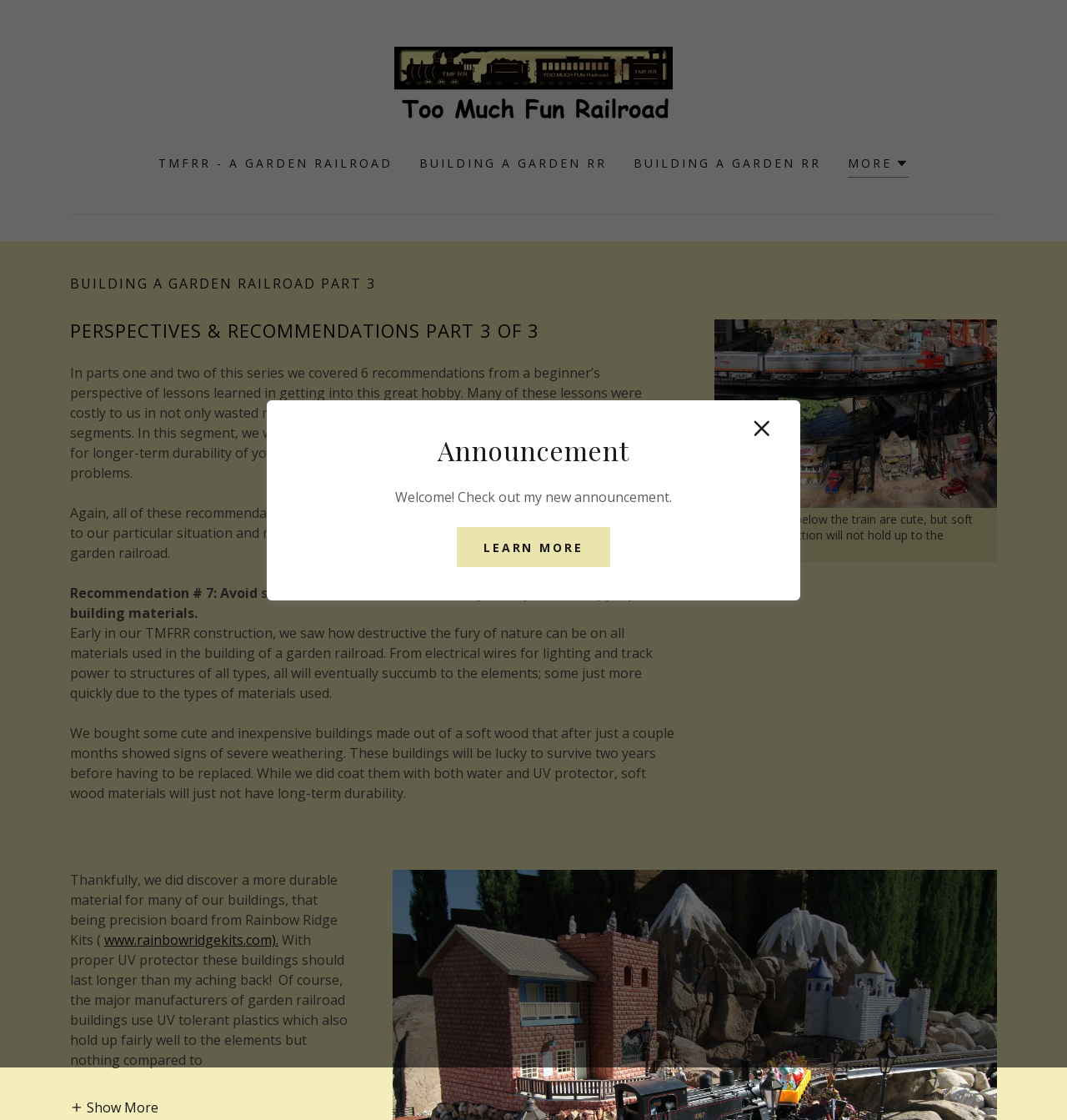Using the element description: "TMFRR - A Garden Railroad", determine the bounding box coordinates. The coordinates should be in the format [left, top, right, bottom], with values between 0 and 1.

[0.144, 0.133, 0.373, 0.159]